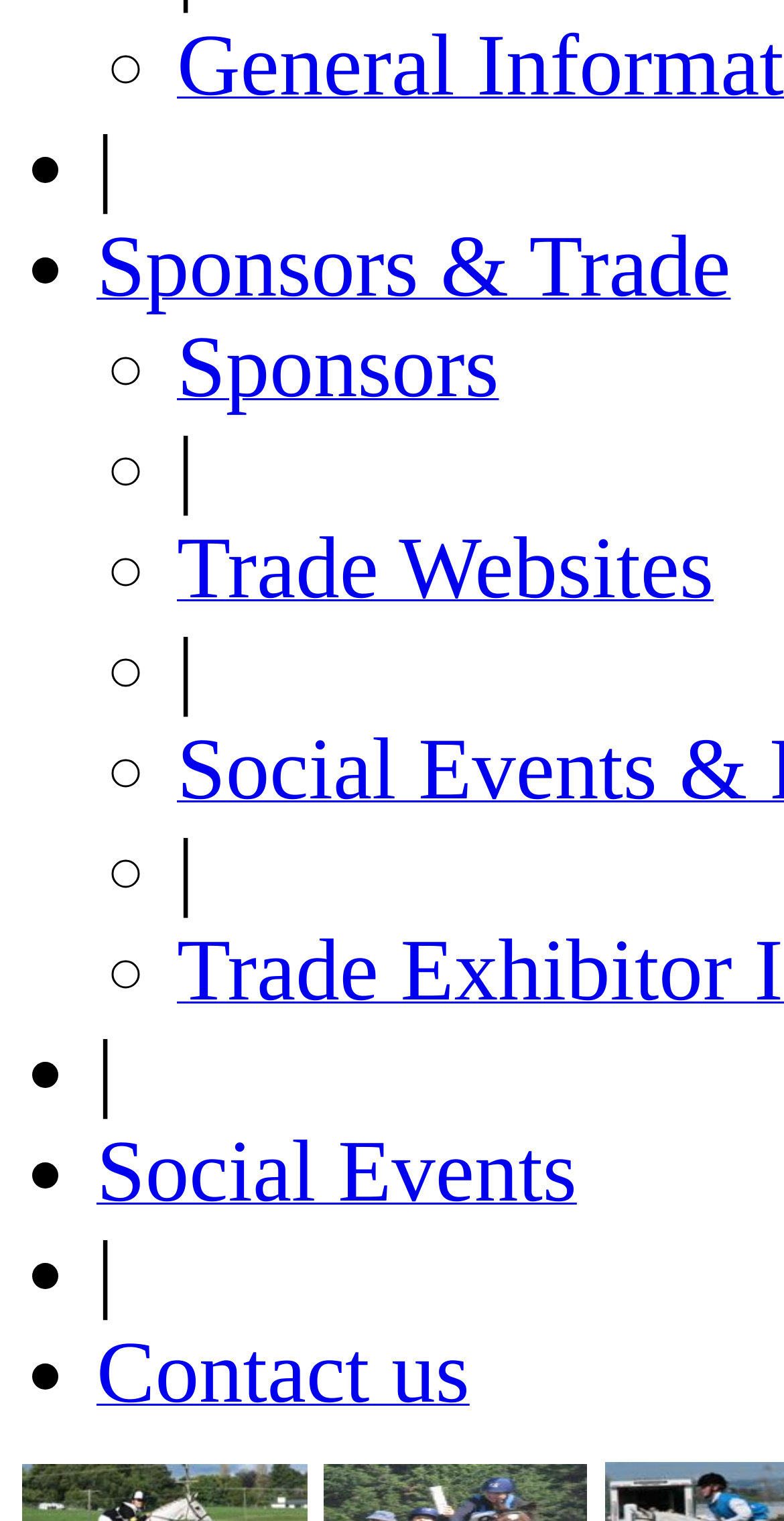How many links are there under 'Sponsors & Trade'?
Relying on the image, give a concise answer in one word or a brief phrase.

2